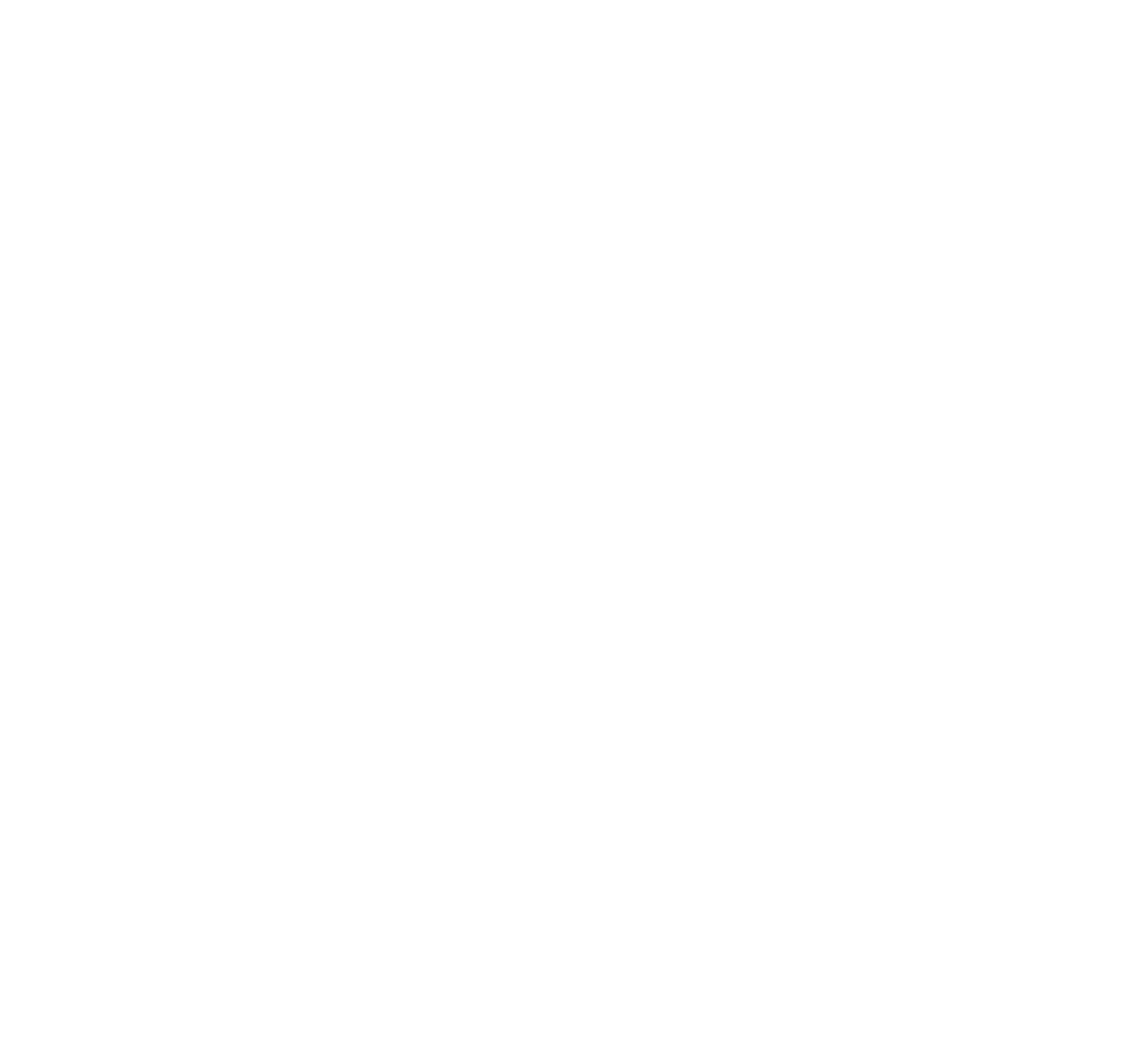Using the webpage screenshot, locate the HTML element that fits the following description and provide its bounding box: "Stress".

[0.542, 0.892, 0.57, 0.905]